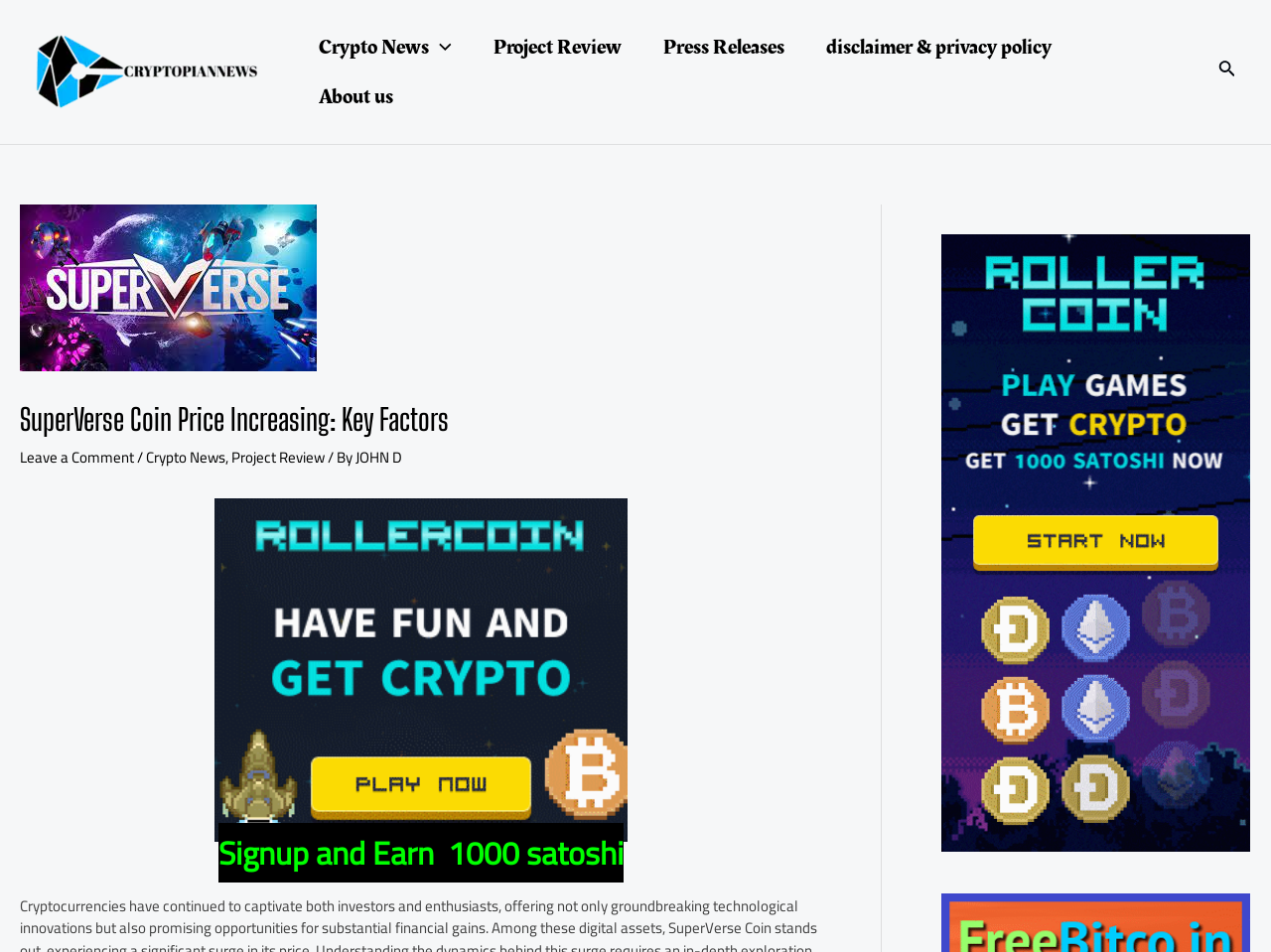Provide a brief response to the question below using a single word or phrase: 
What is the purpose of the 'Menu Toggle' button?

To expand or collapse the menu